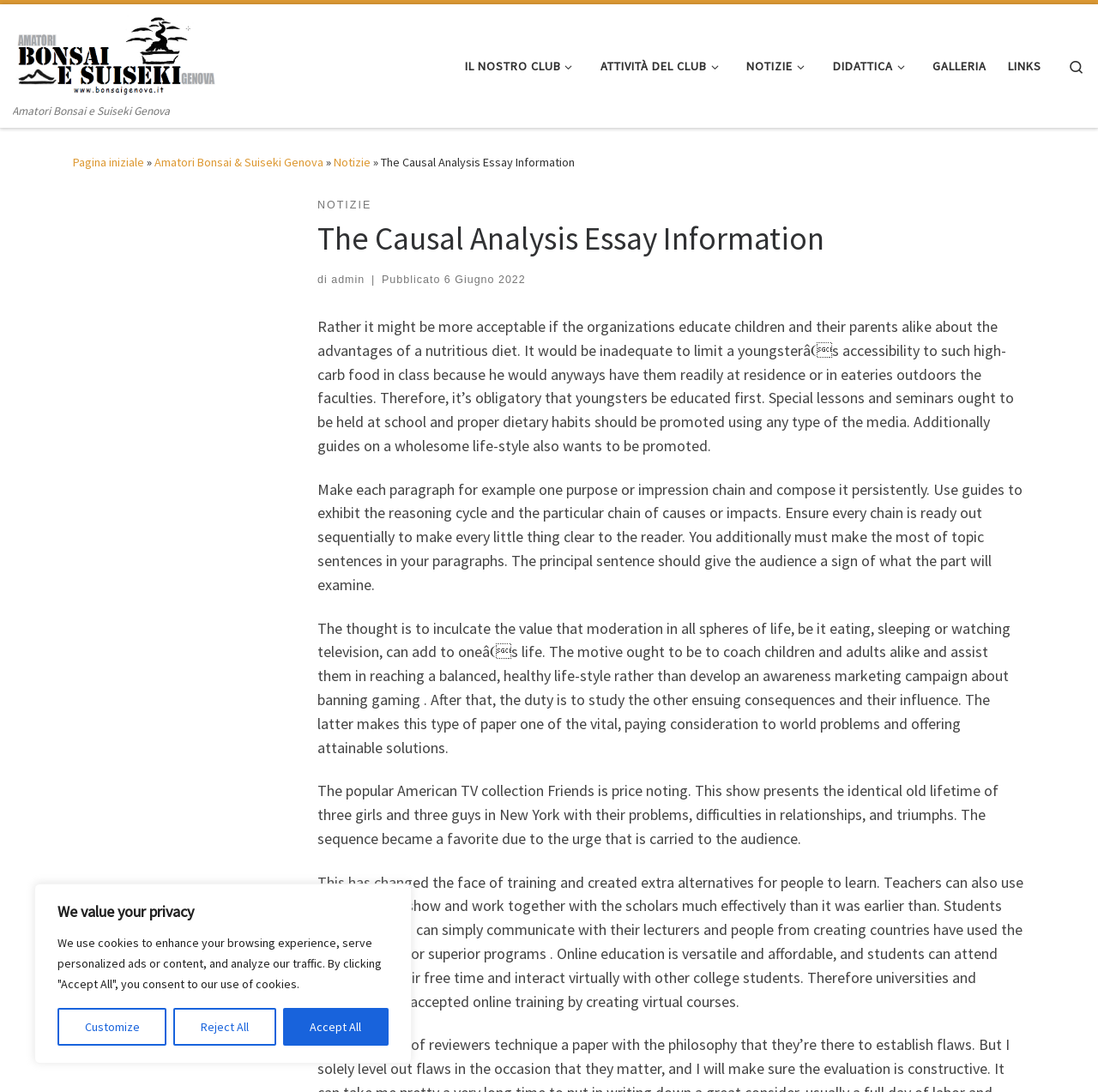Write an elaborate caption that captures the essence of the webpage.

This webpage is about Amatori Bonsai e Suiseki Genova, an Italian bonsai and suiseki club. At the top, there is a cookie consent banner with three buttons: Customize, Reject All, and Accept All. Below the banner, there is a link to skip to the content.

The main header section has a logo image and a link to the homepage. The navigation menu is located below, with five main links: IL NOSTRO CLUB, ATTIVITÀ DEL CLUB, NOTIZIE, DIDATTICA, and GALLERIA. Each link has a dropdown menu icon.

The main content area has a title "The Causal Analysis Essay Information" and a series of paragraphs discussing the importance of educating children and parents about healthy diets, the need for balanced lifestyles, and the impact of technology on education. There are five paragraphs in total, each with a distinct topic.

On the right side of the page, there is a search bar with a magnifying glass icon. At the bottom of the page, there are additional links to the homepage, Notizie, and other sections of the website.

Overall, the webpage has a simple and organized layout, with a focus on presenting information about the bonsai and suiseki club, as well as educational topics.